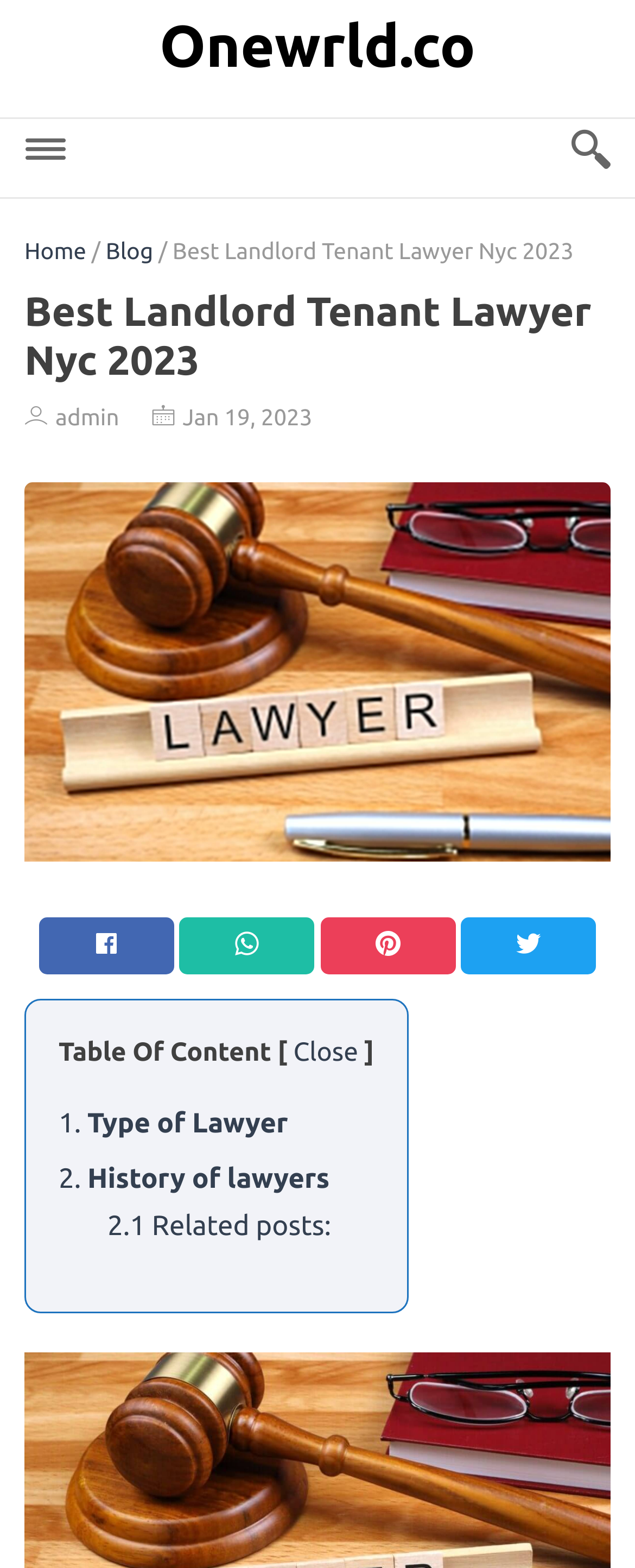Given the description 2.1 Related posts:, predict the bounding box coordinates of the UI element. Ensure the coordinates are in the format (top-left x, top-left y, bottom-right x, bottom-right y) and all values are between 0 and 1.

[0.169, 0.54, 0.521, 0.56]